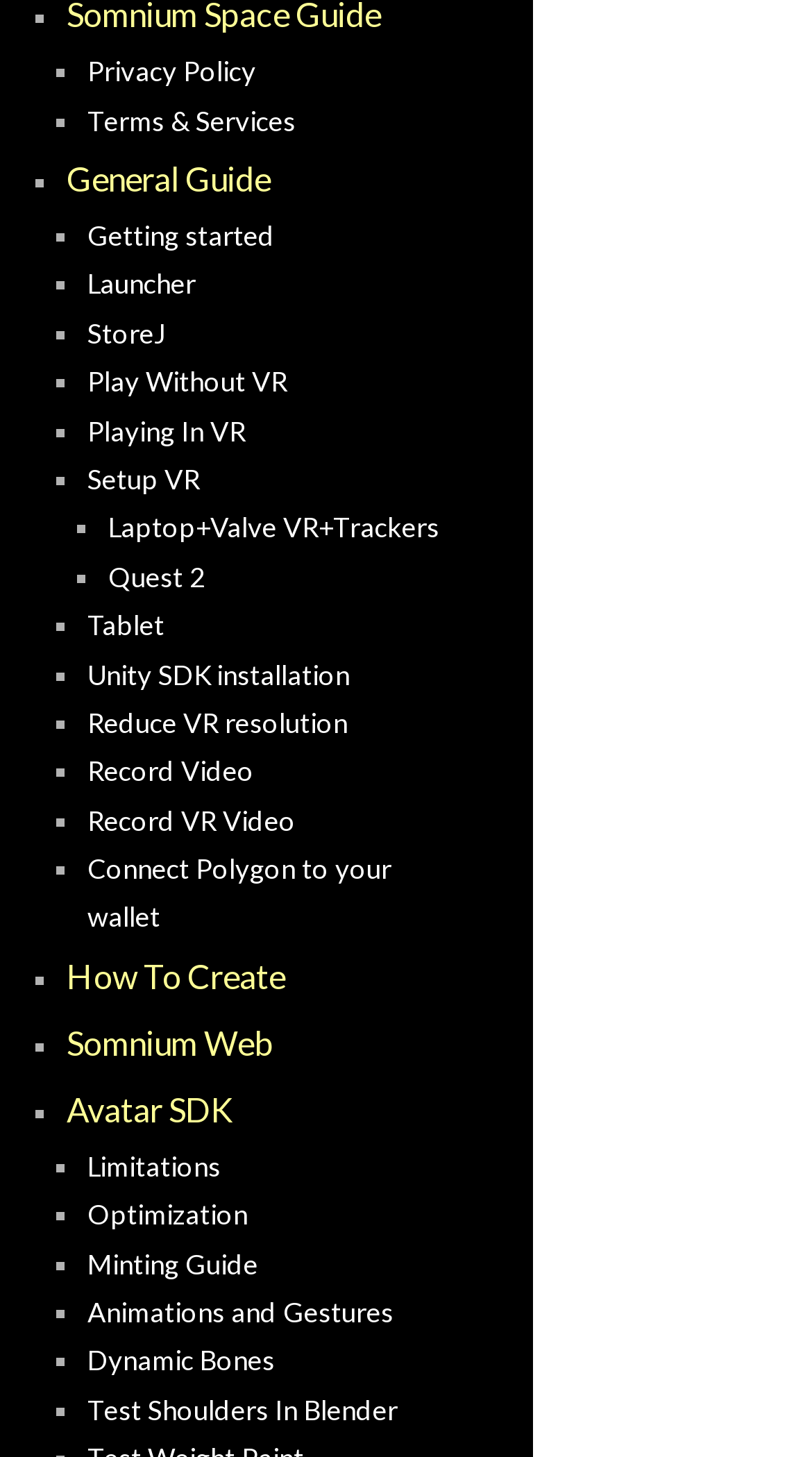Answer the question in one word or a short phrase:
How many links are related to VR?

5